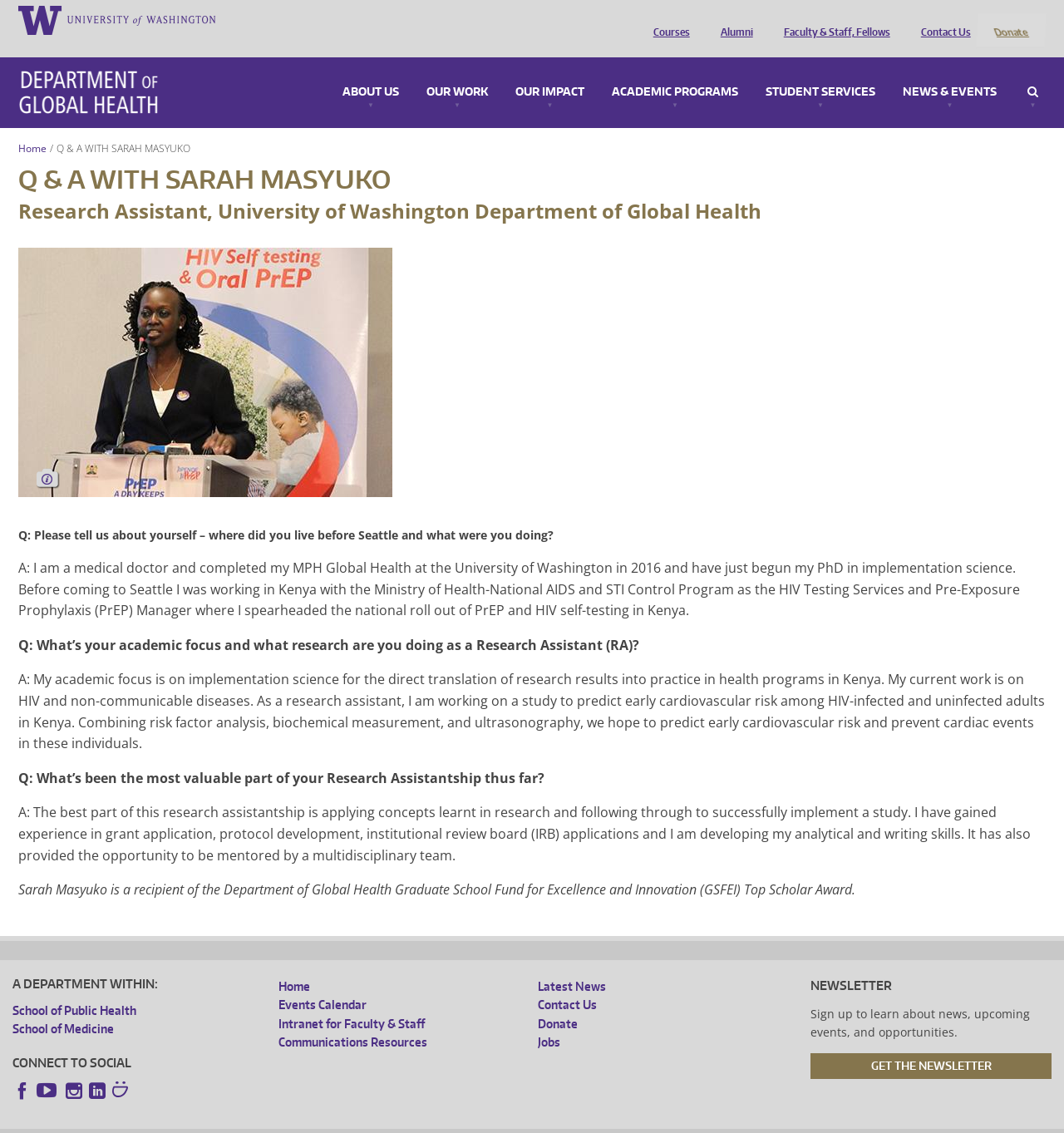What is the name of the university where Sarah Masyuko completed her MPH?
Answer with a single word or short phrase according to what you see in the image.

University of Washington